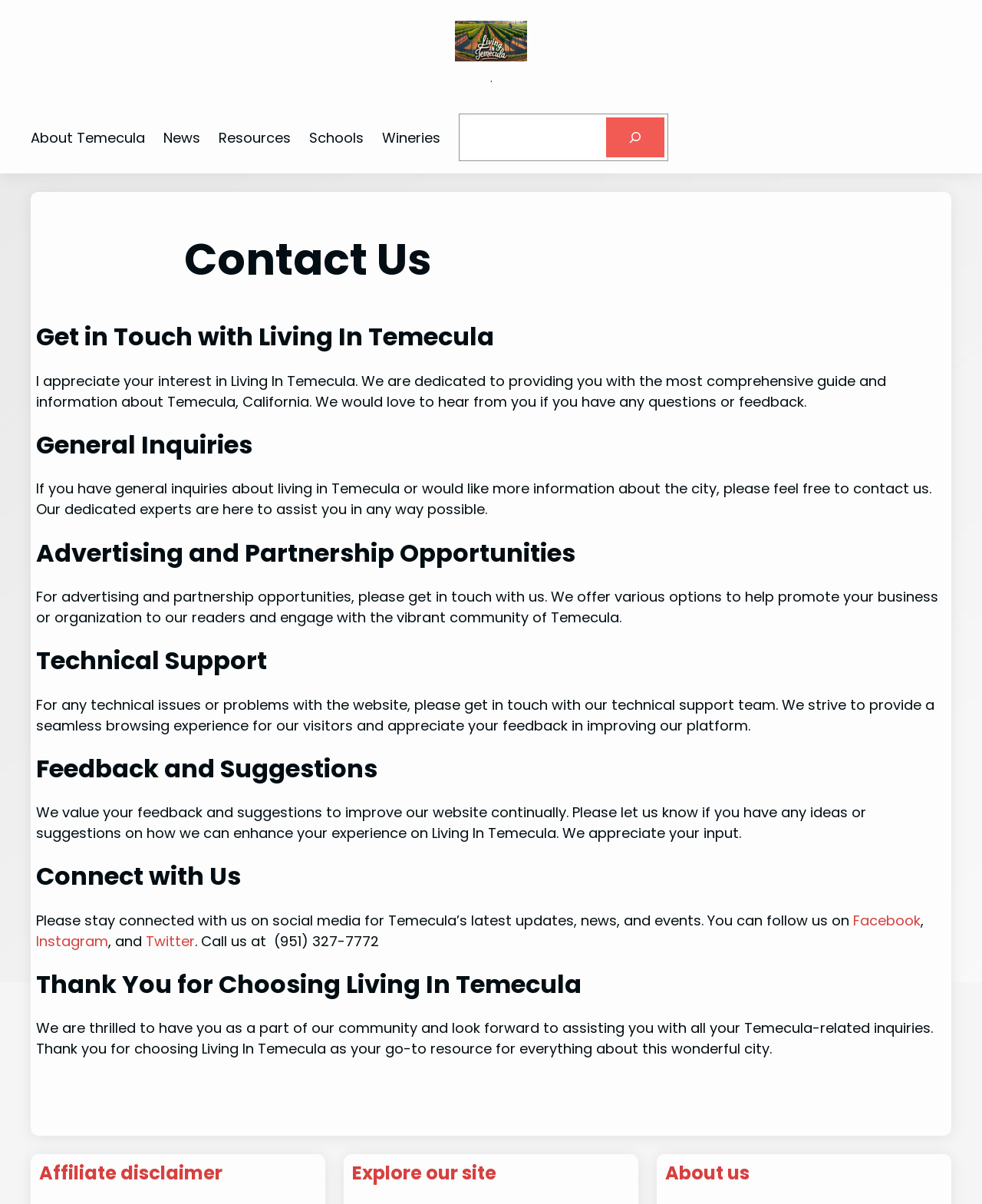Answer the question below with a single word or a brief phrase: 
What is the main topic of this webpage?

Living In Temecula